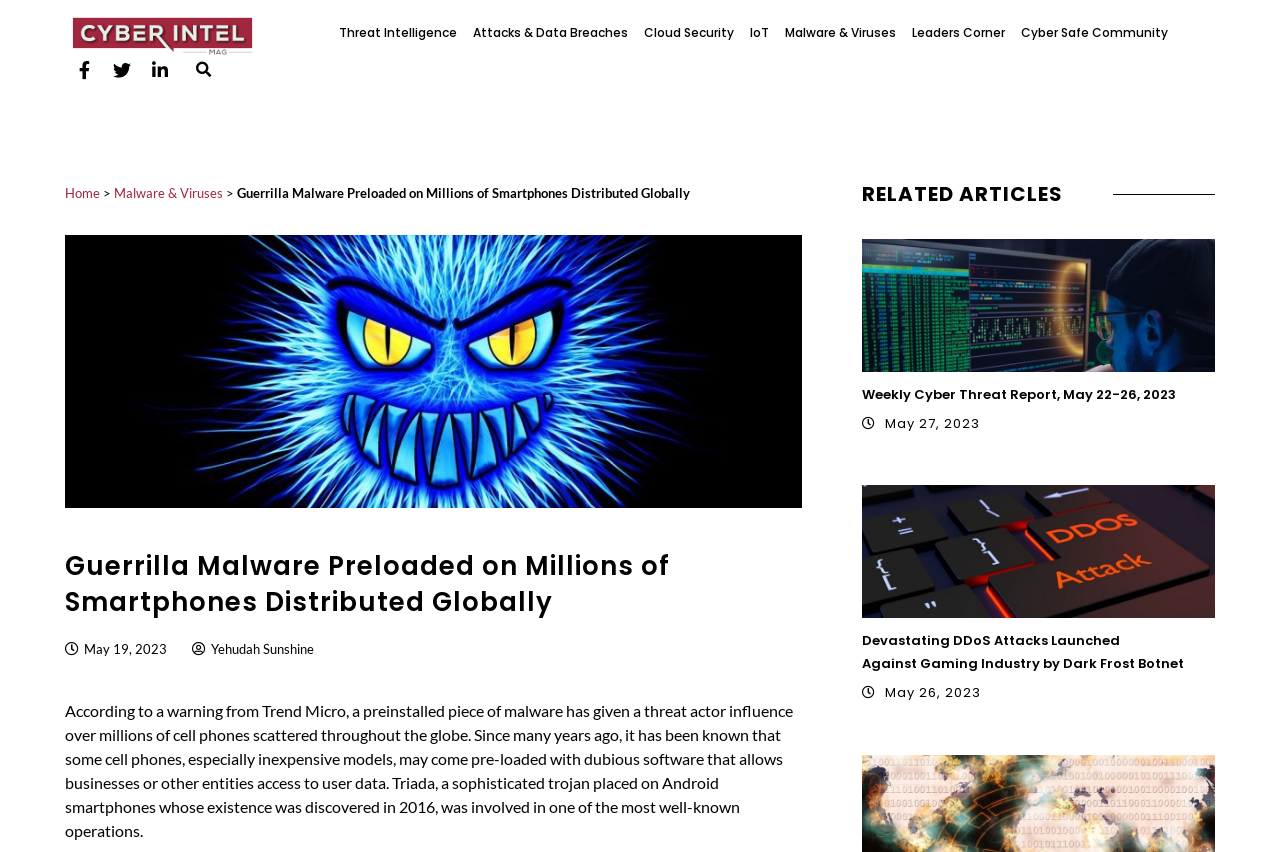Determine the bounding box coordinates of the region to click in order to accomplish the following instruction: "Click on Threat Intelligence". Provide the coordinates as four float numbers between 0 and 1, specifically [left, top, right, bottom].

[0.265, 0.015, 0.357, 0.062]